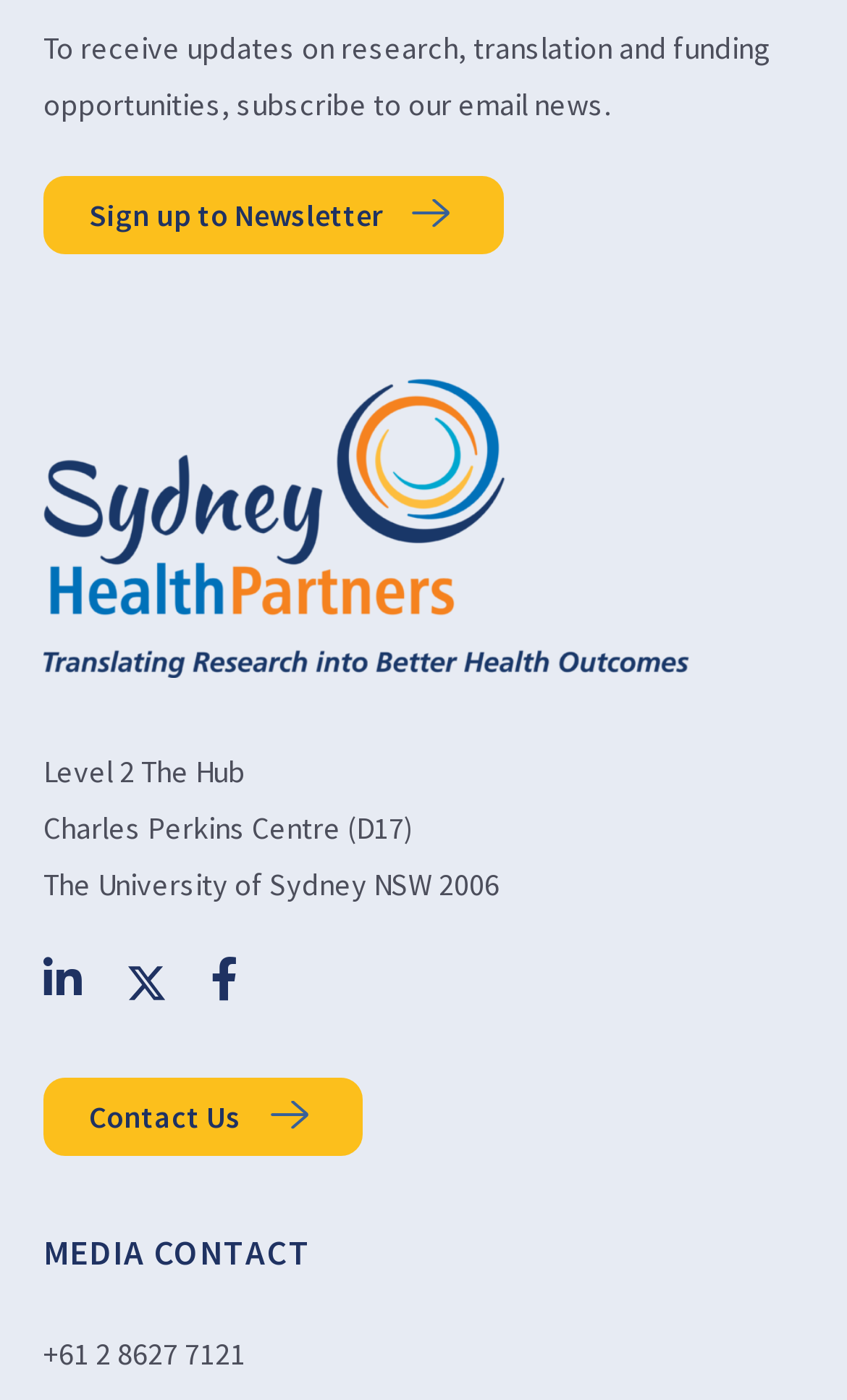Answer with a single word or phrase: 
How many social media platforms are linked?

3